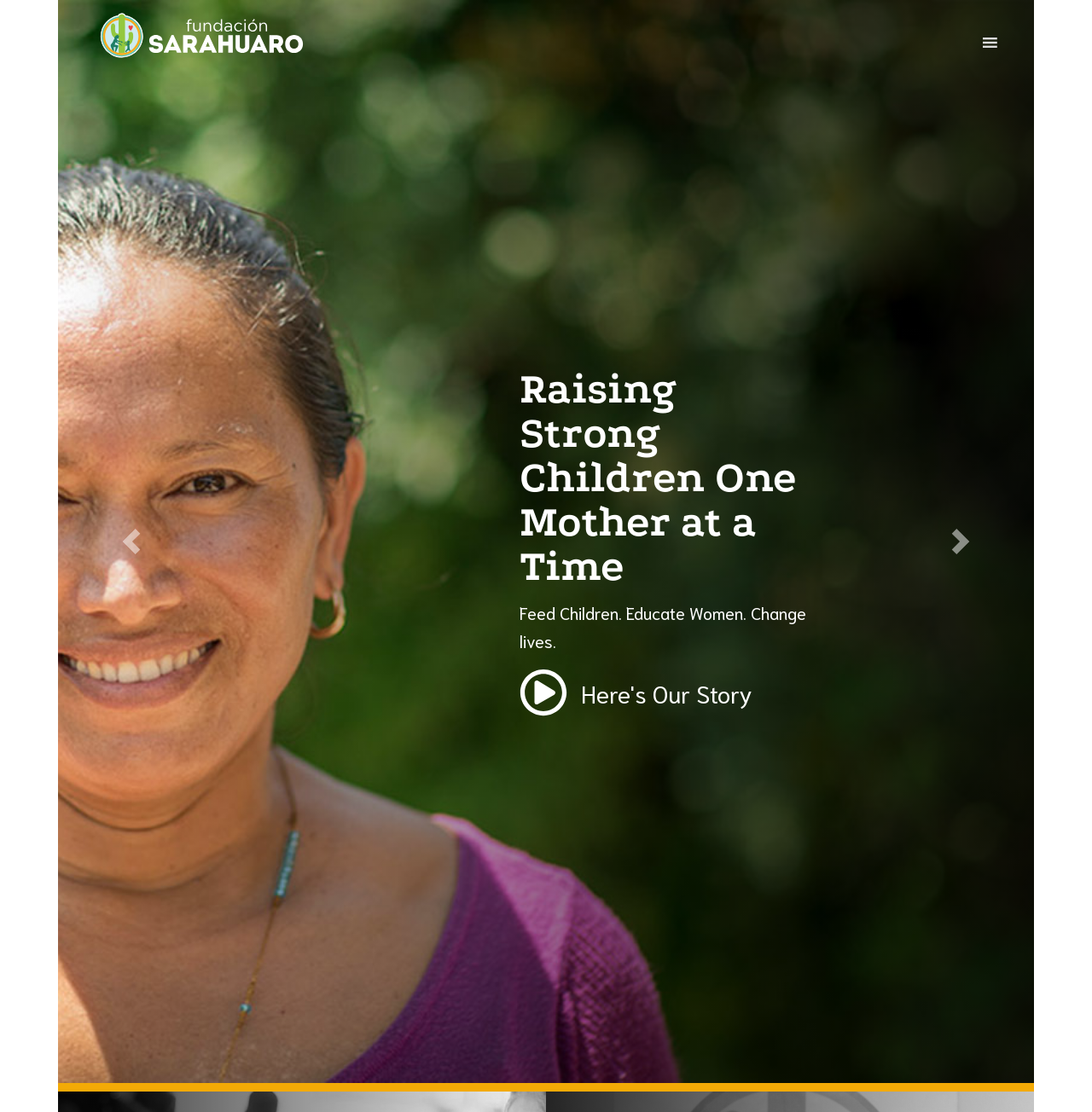Refer to the screenshot and answer the following question in detail:
What is the main theme of the website?

The heading 'Raising Strong Children One Mother at a Time' and the static text 'Feed Children. Educate Women. Change lives.' suggest that the main theme of the website is related to supporting and empowering women and children.